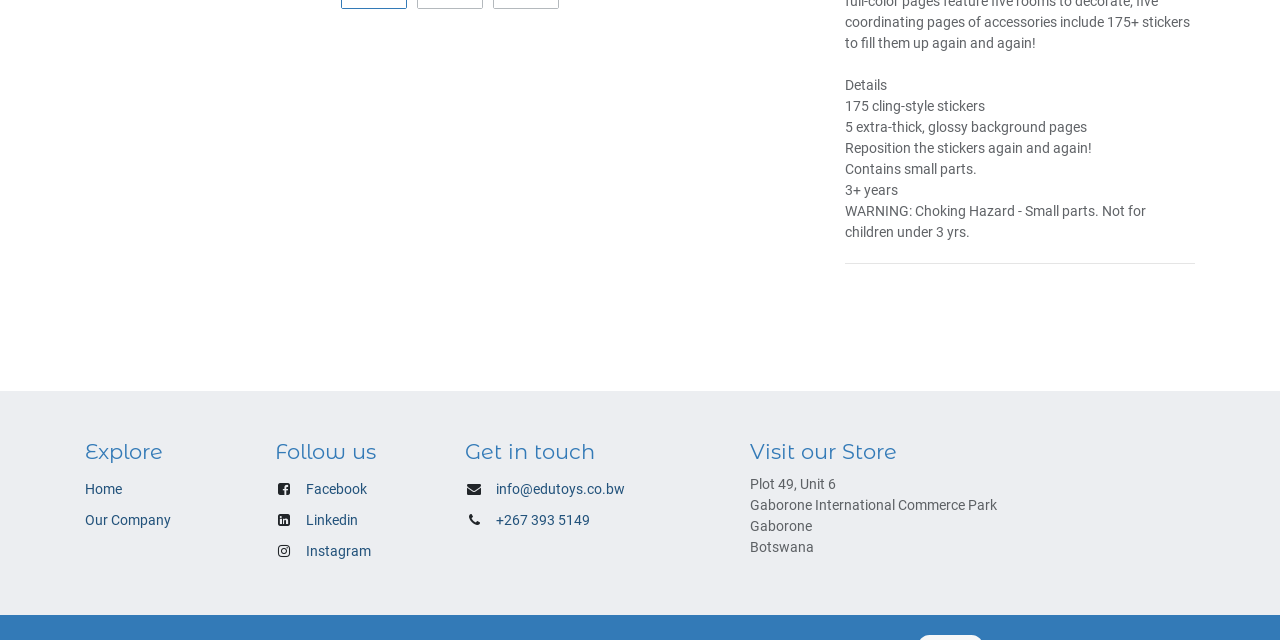Find the bounding box of the element with the following description: "1 Yes". The coordinates must be four float numbers between 0 and 1, formatted as [left, top, right, bottom].

None